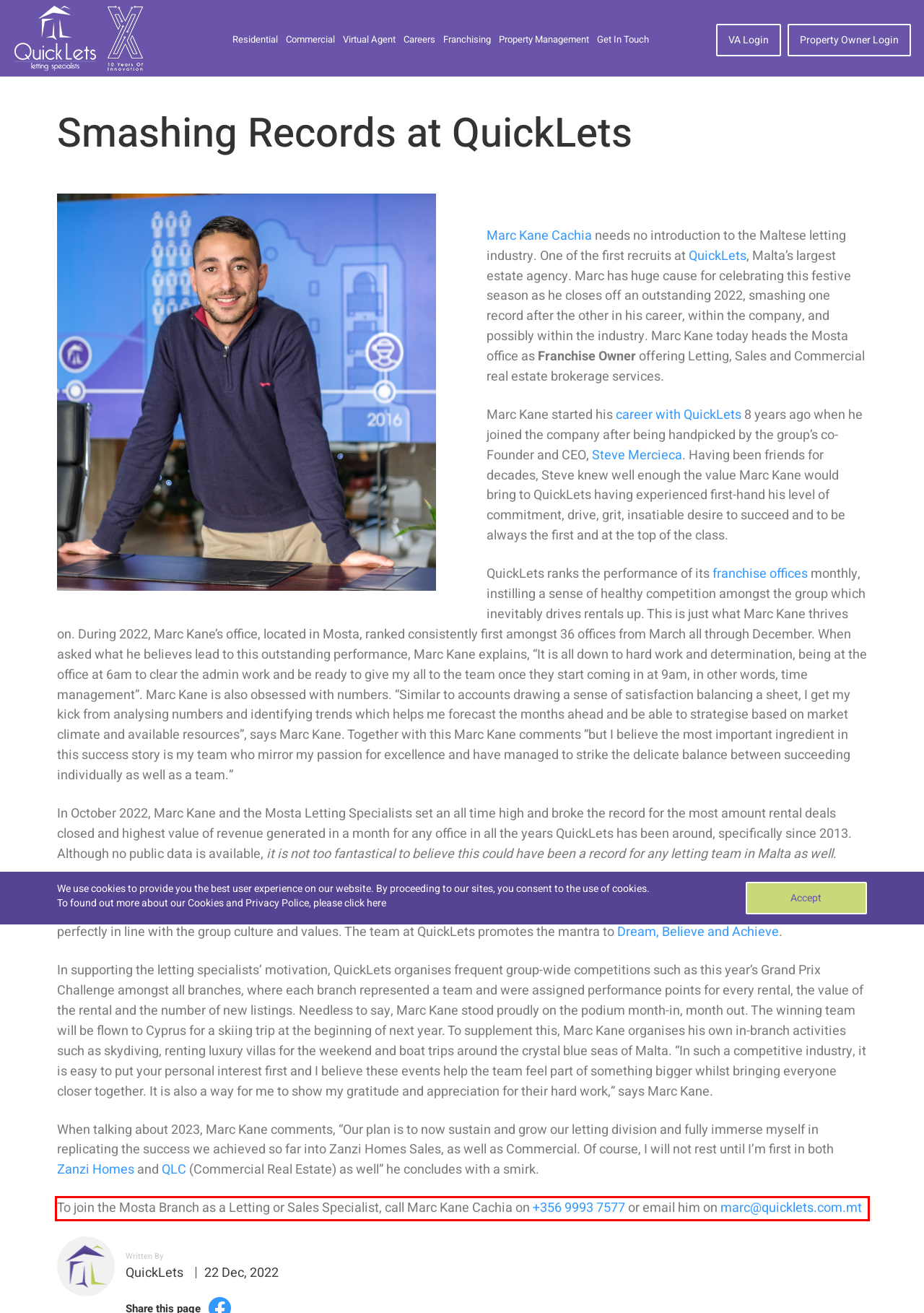You are given a screenshot with a red rectangle. Identify and extract the text within this red bounding box using OCR.

To join the Mosta Branch as a Letting or Sales Specialist, call Marc Kane Cachia on +356 9993 7577 or email him on marc@quicklets.com.mt